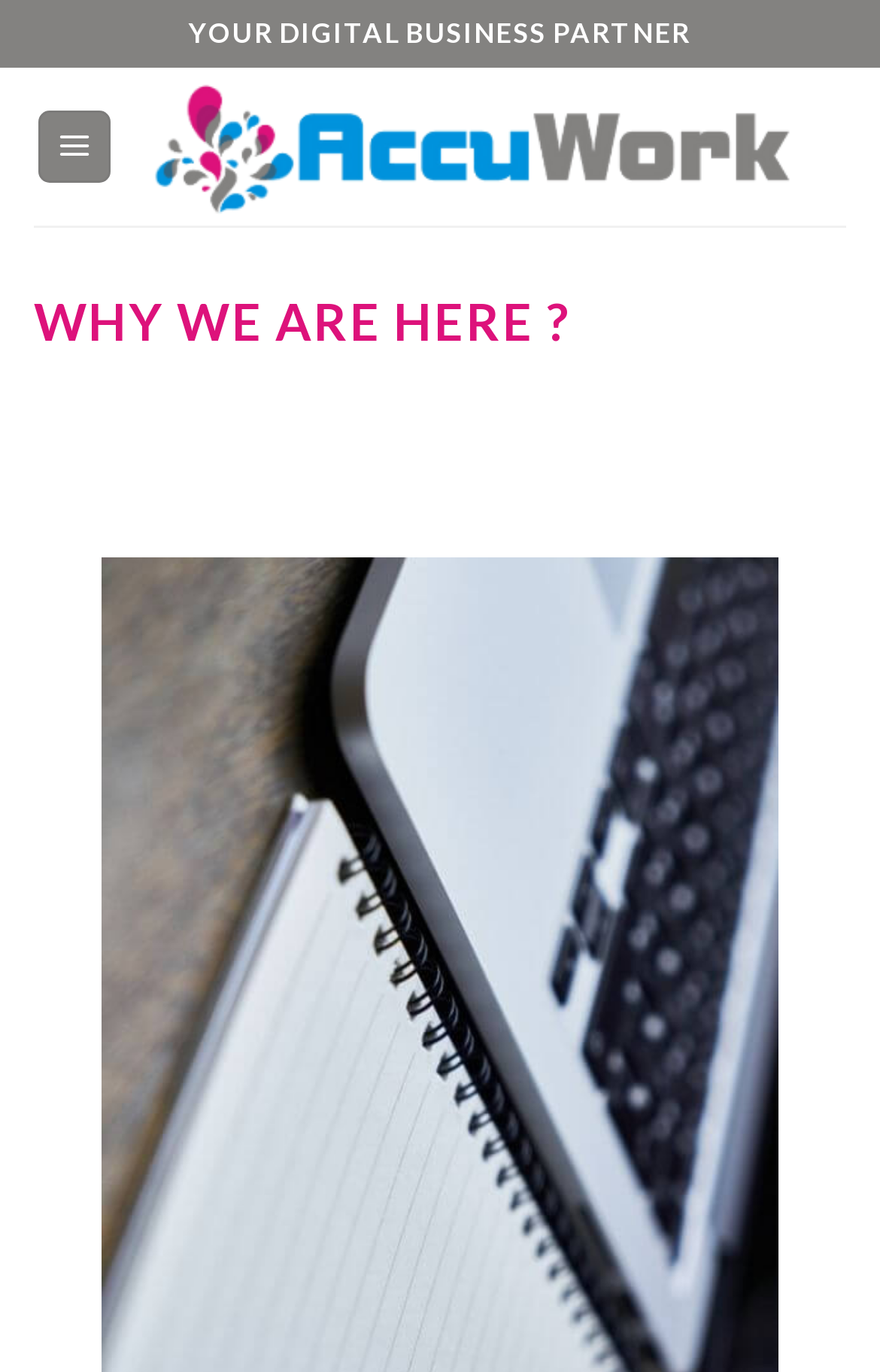Respond with a single word or short phrase to the following question: 
Is the menu expanded?

No